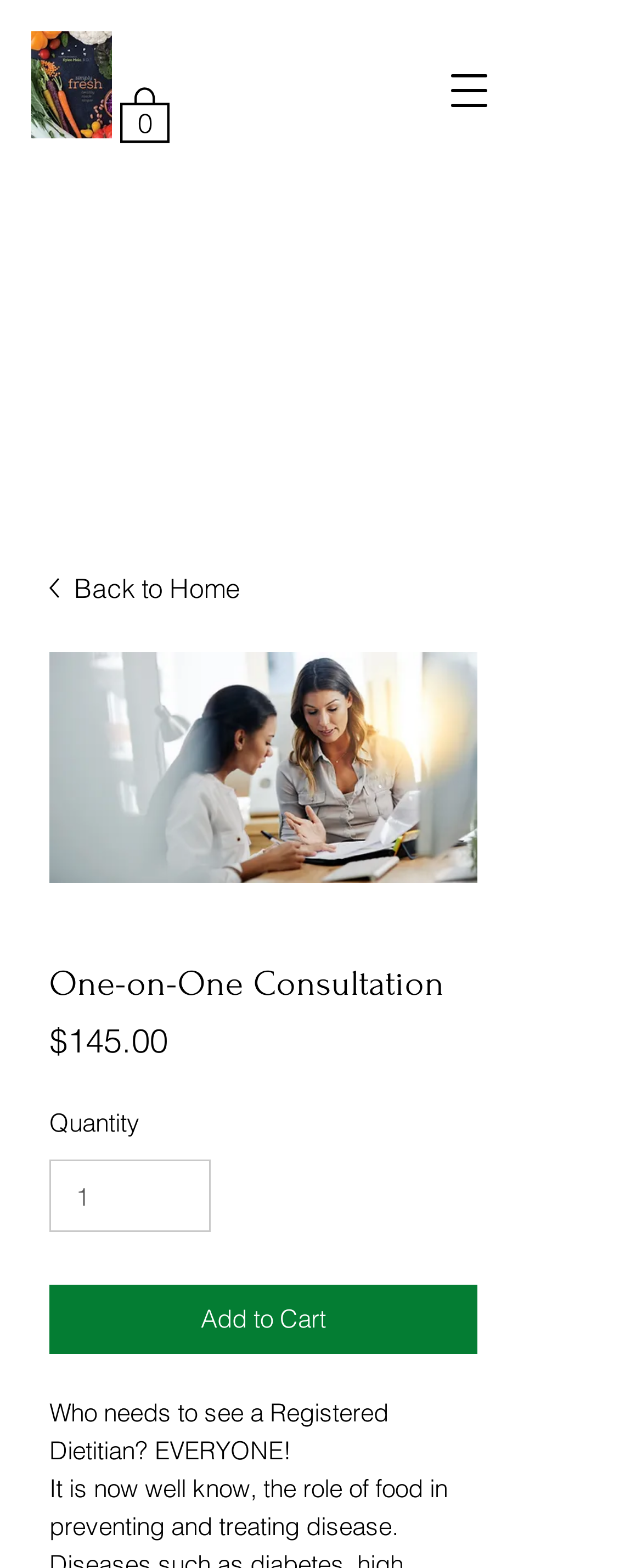Please provide a comprehensive answer to the question below using the information from the image: What is the topic of the text starting with 'Who needs to see a Registered Dietitian?'?

I inferred the topic of the text by reading the sentence 'Who needs to see a Registered Dietitian? EVERYONE!' and understanding its context in the webpage, which is about health and nutrition.